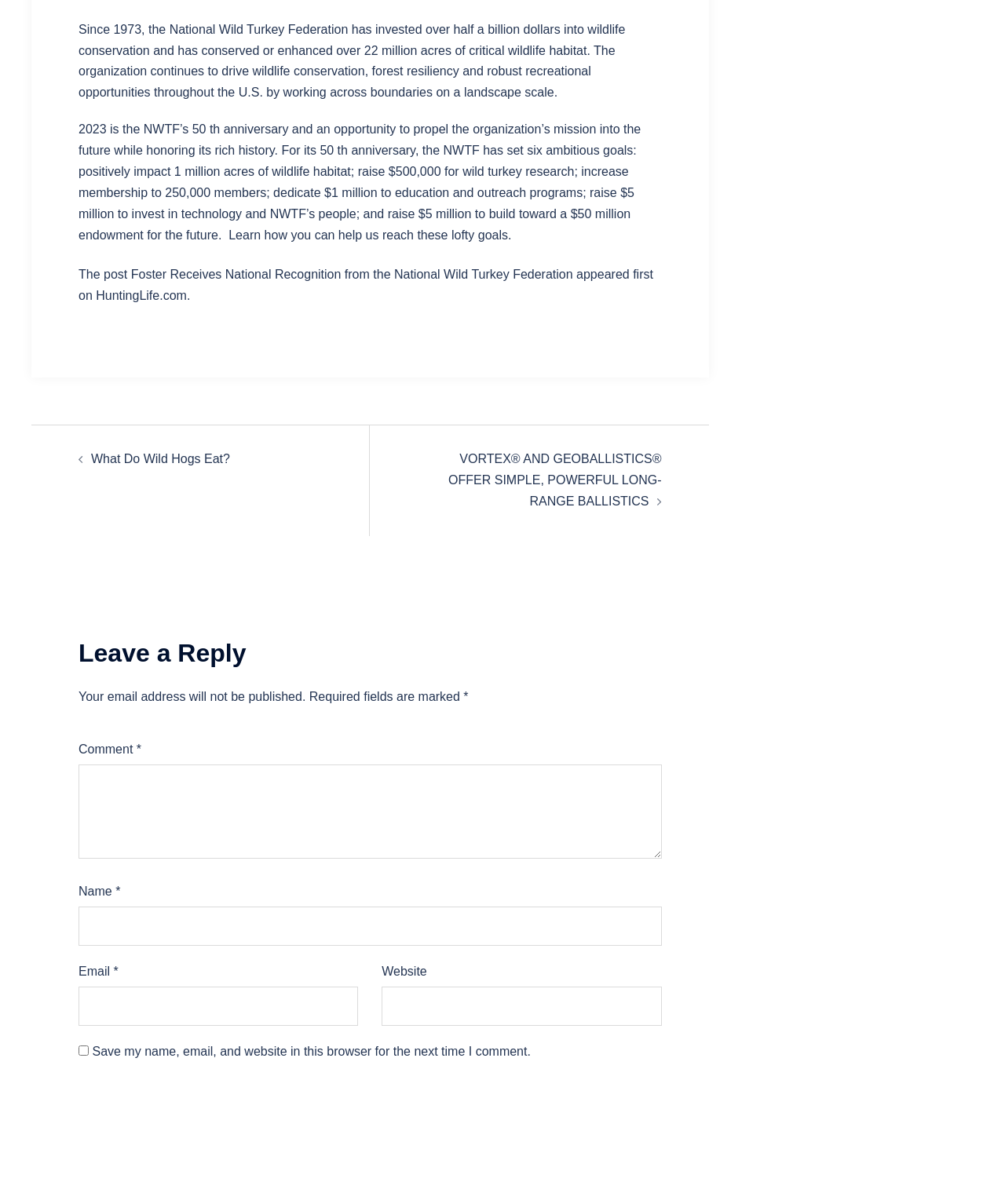Determine the bounding box coordinates for the area you should click to complete the following instruction: "Click the 'Post Comment' button".

[0.078, 0.912, 0.658, 0.944]